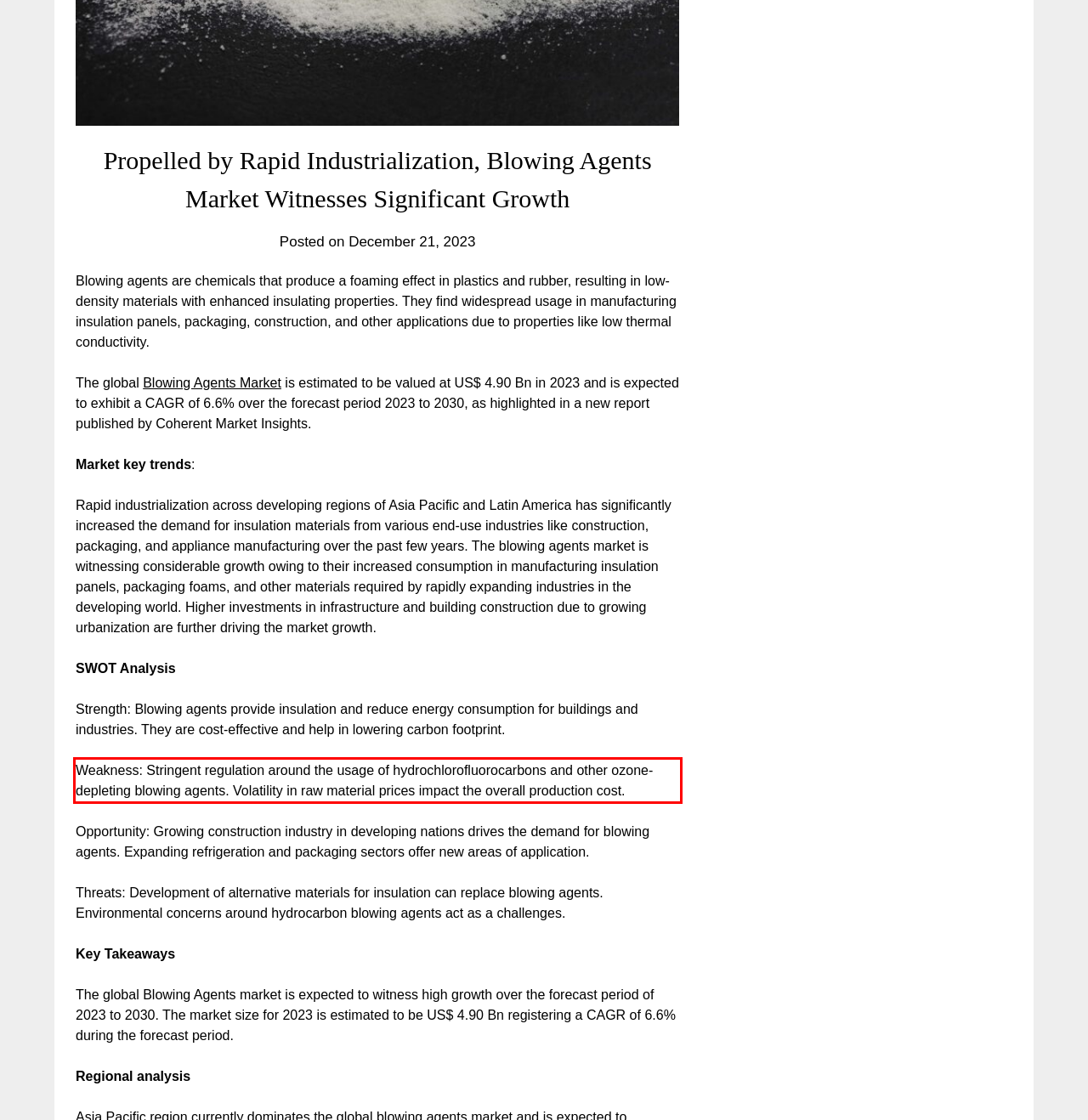Please recognize and transcribe the text located inside the red bounding box in the webpage image.

Weakness: Stringent regulation around the usage of hydrochlorofluorocarbons and other ozone-depleting blowing agents. Volatility in raw material prices impact the overall production cost.